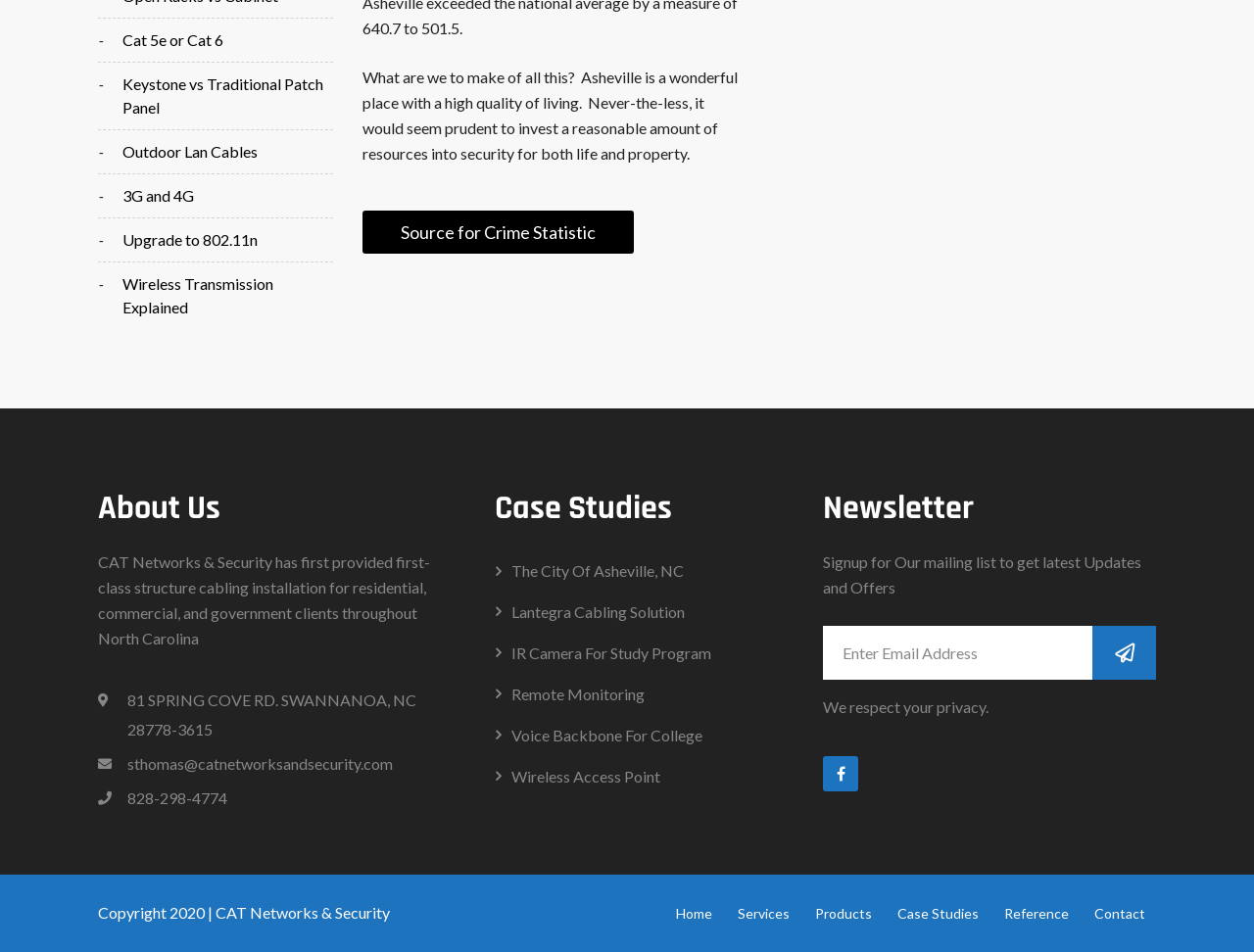What is the theme of the links listed in the top section of the webpage?
Please use the image to deliver a detailed and complete answer.

I analyzed the links listed in the top section of the webpage and found that they are all related to networking and security topics, such as 'Cat 5e or Cat 6', 'Keystone vs Traditional Patch Panel', and others.